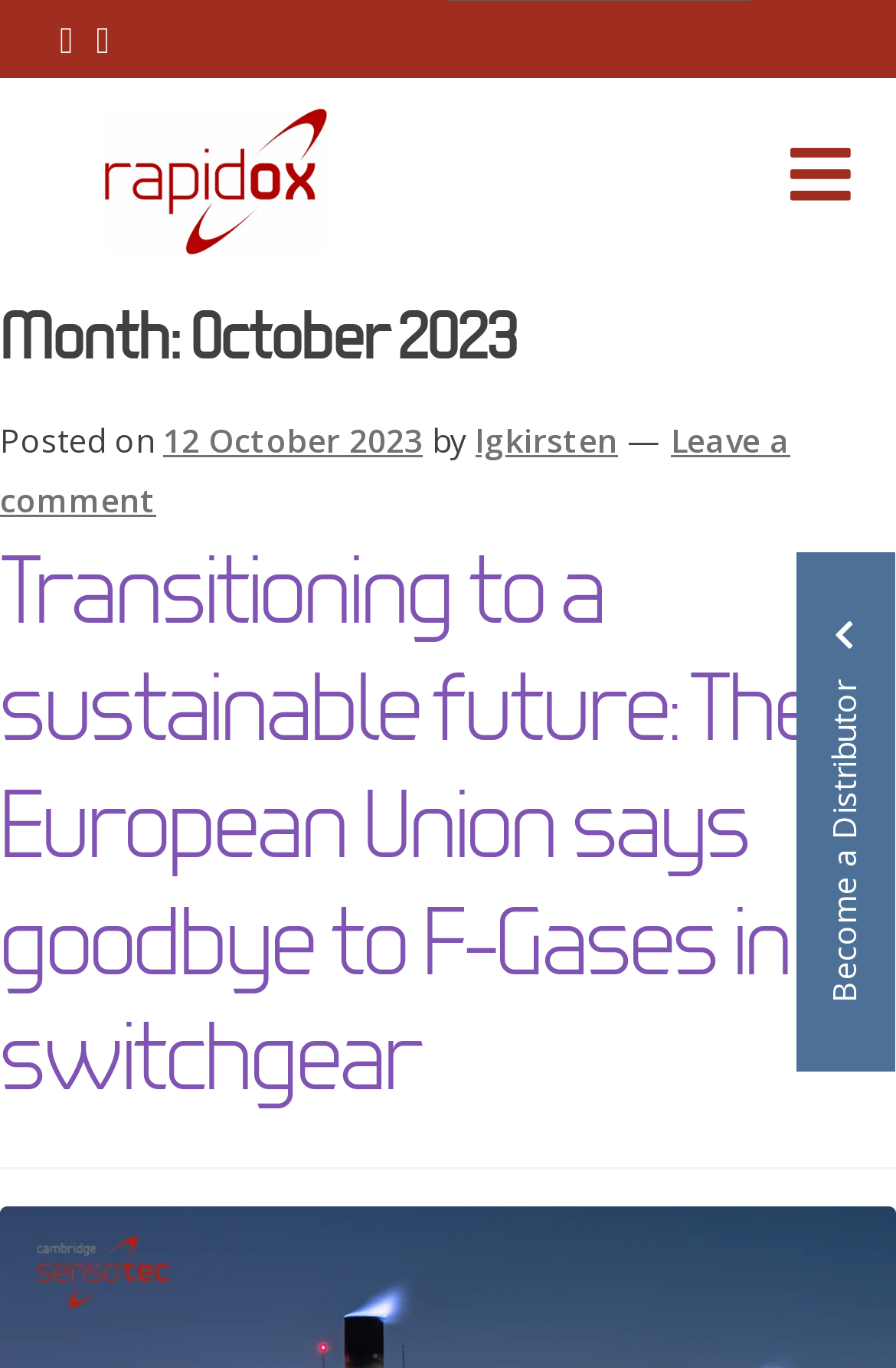Can you find the bounding box coordinates for the UI element given this description: "Leave a comment"? Provide the coordinates as four float numbers between 0 and 1: [left, top, right, bottom].

[0.0, 0.306, 0.882, 0.381]